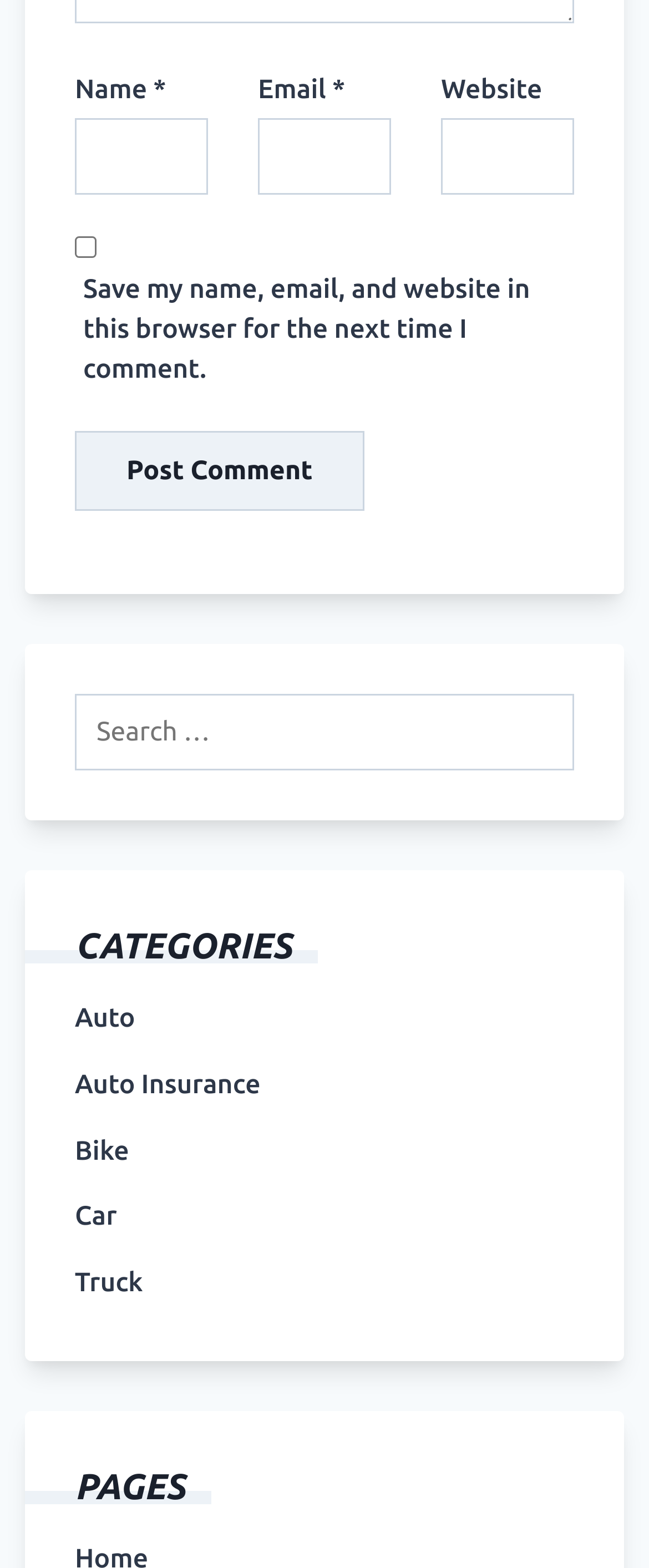Answer the following inquiry with a single word or phrase:
What is the last item in the PAGES section?

No item